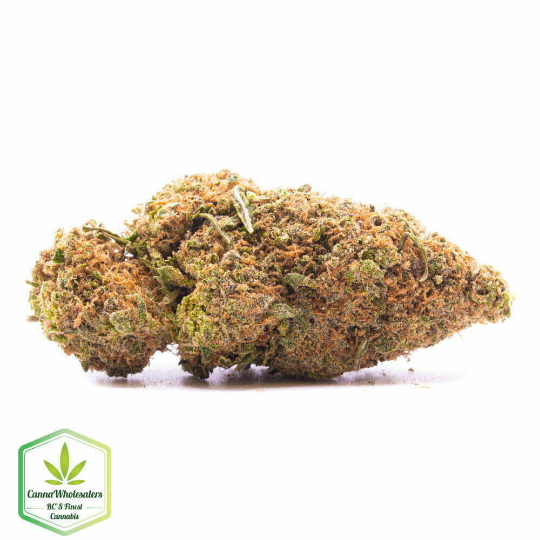Give a concise answer using one word or a phrase to the following question:
What is the name of the cannabis product depicted?

Snowball